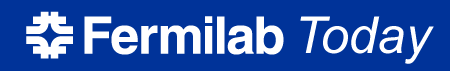What is represented by the stylized symbol in the logo?
From the screenshot, supply a one-word or short-phrase answer.

Particle physics